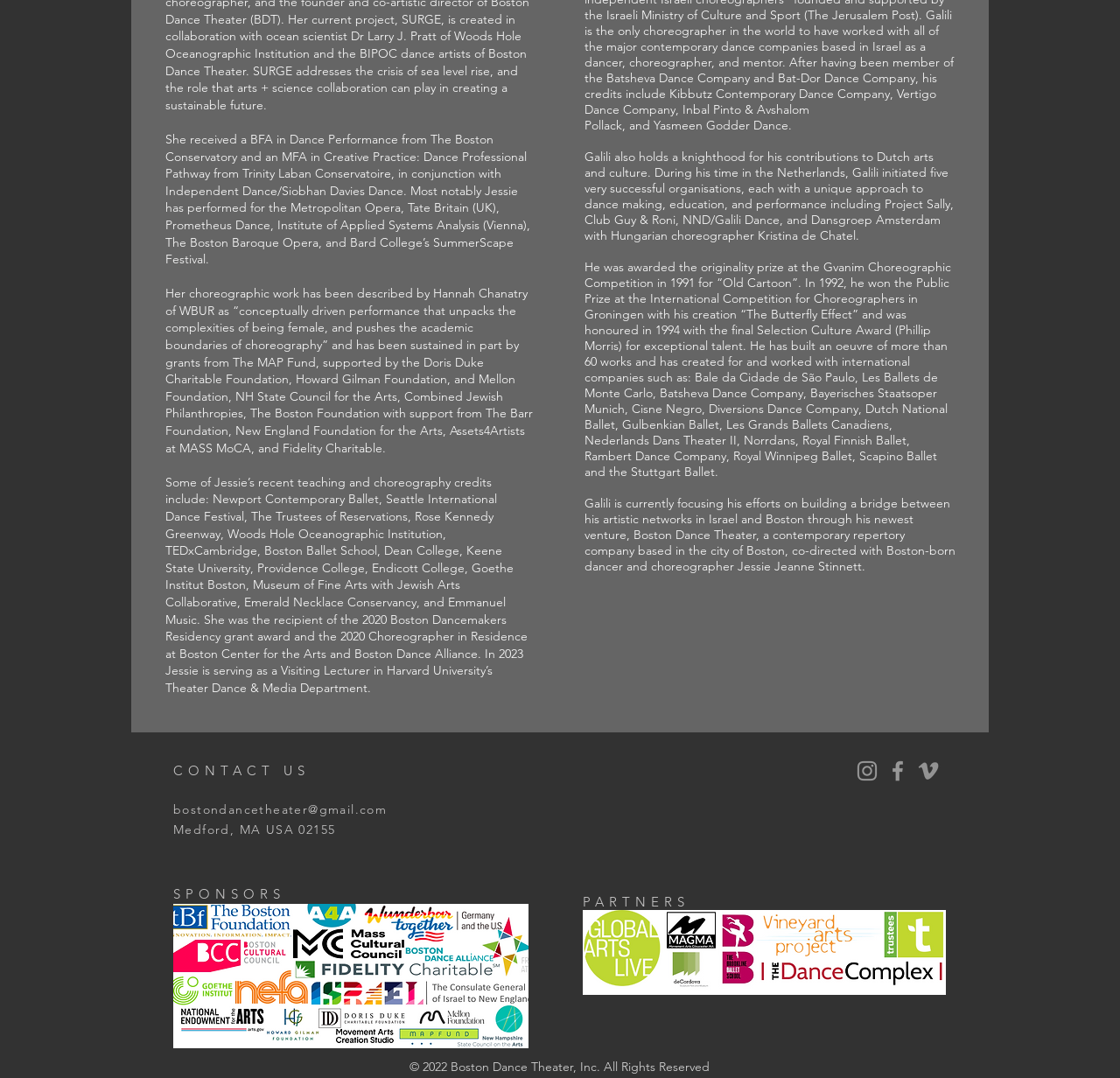Given the following UI element description: "aria-label="Vimeo"", find the bounding box coordinates in the webpage screenshot.

[0.817, 0.703, 0.841, 0.727]